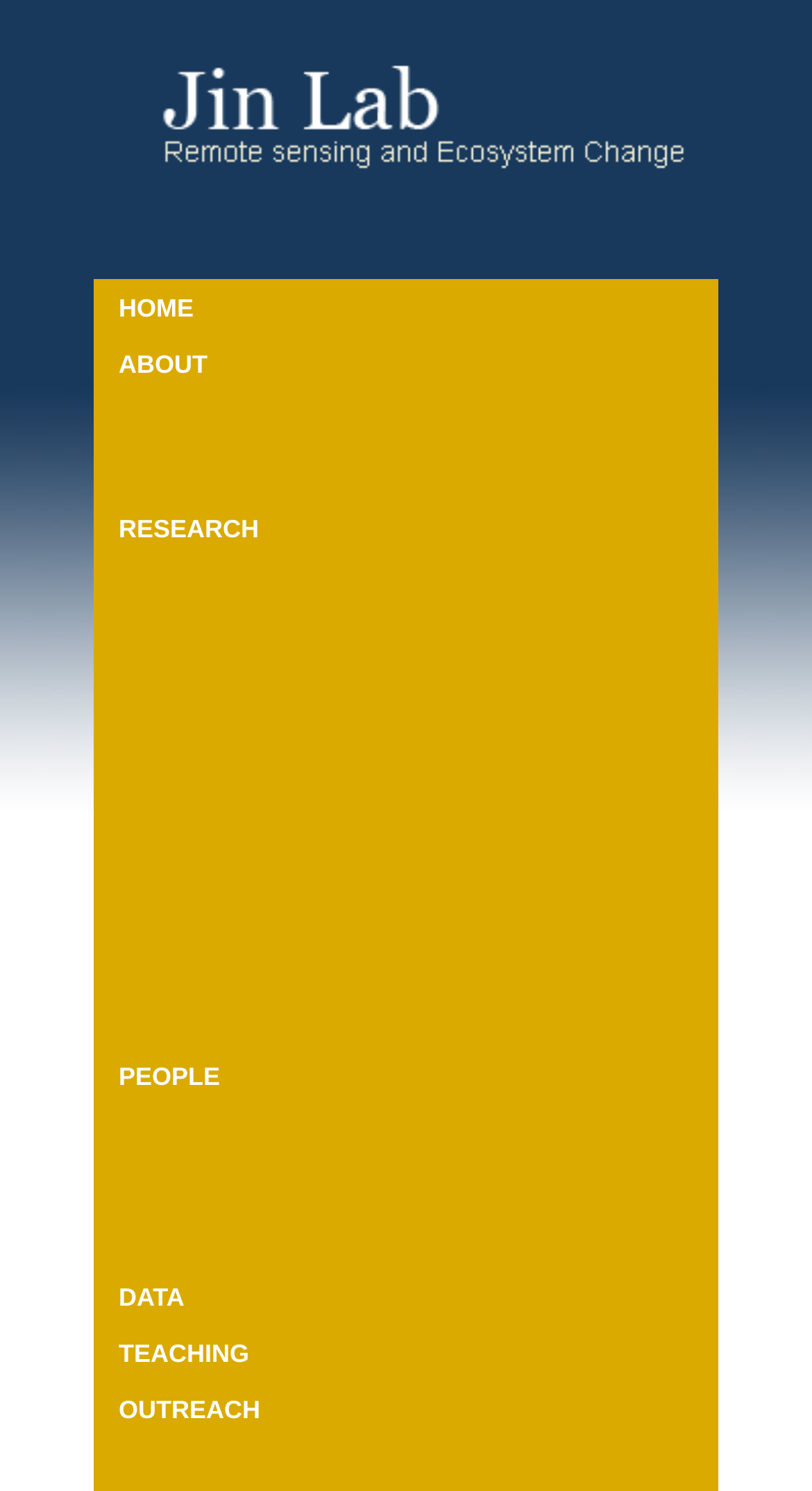Provide the bounding box coordinates for the UI element that is described as: "Research".

[0.115, 0.336, 0.885, 0.373]